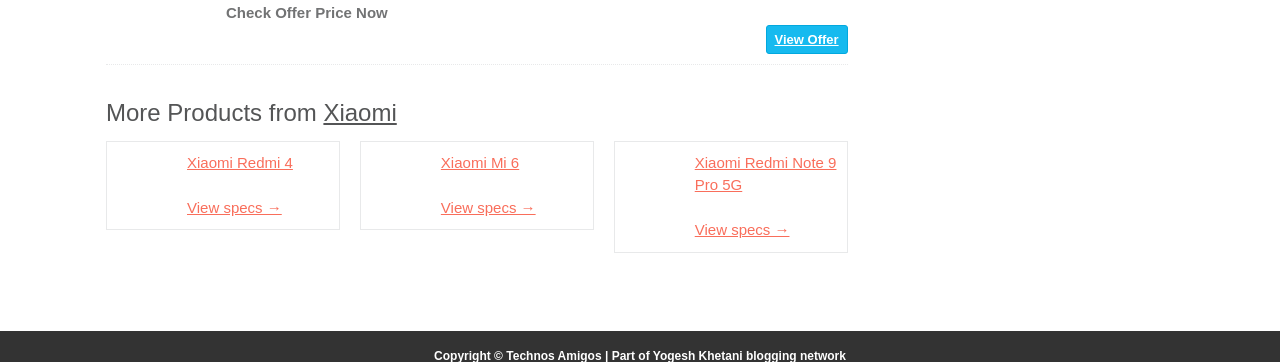Could you find the bounding box coordinates of the clickable area to complete this instruction: "View specs of Xiaomi Mi 6"?

[0.344, 0.549, 0.418, 0.596]